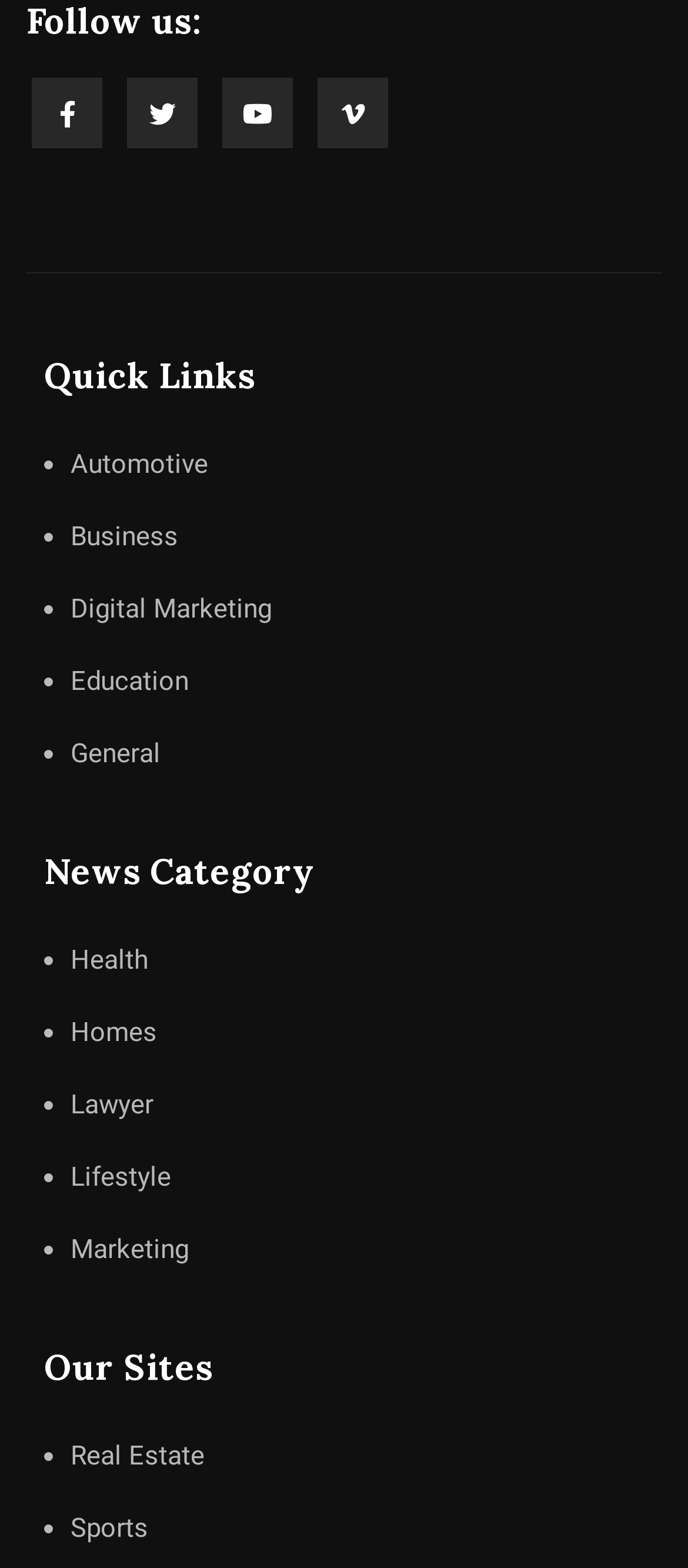Indicate the bounding box coordinates of the element that must be clicked to execute the instruction: "Go to Real Estate". The coordinates should be given as four float numbers between 0 and 1, i.e., [left, top, right, bottom].

[0.064, 0.909, 0.297, 0.949]